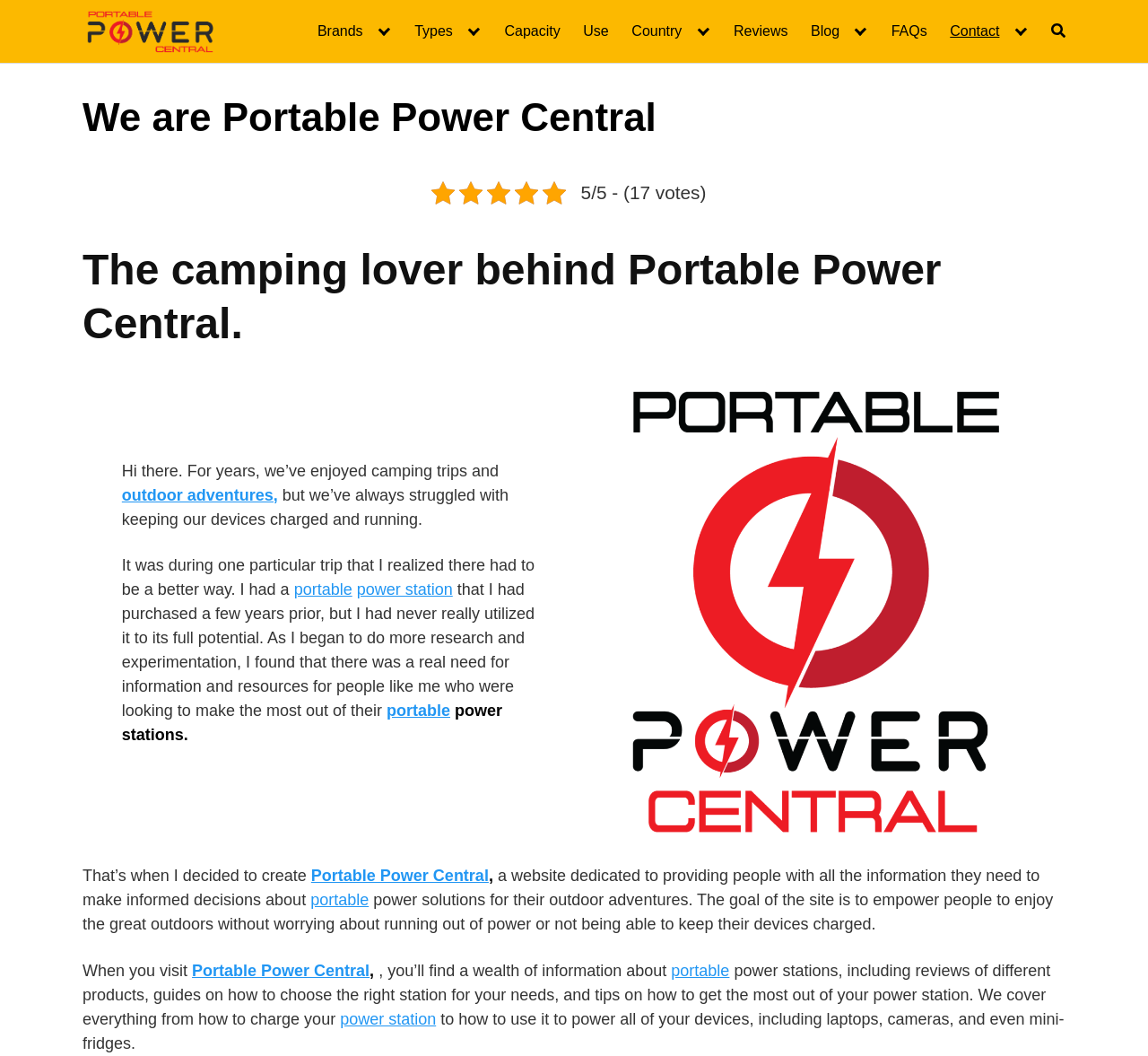Determine the bounding box coordinates of the region to click in order to accomplish the following instruction: "Read the 'The camping lover behind Portable Power Central.' heading". Provide the coordinates as four float numbers between 0 and 1, specifically [left, top, right, bottom].

[0.072, 0.23, 0.928, 0.332]